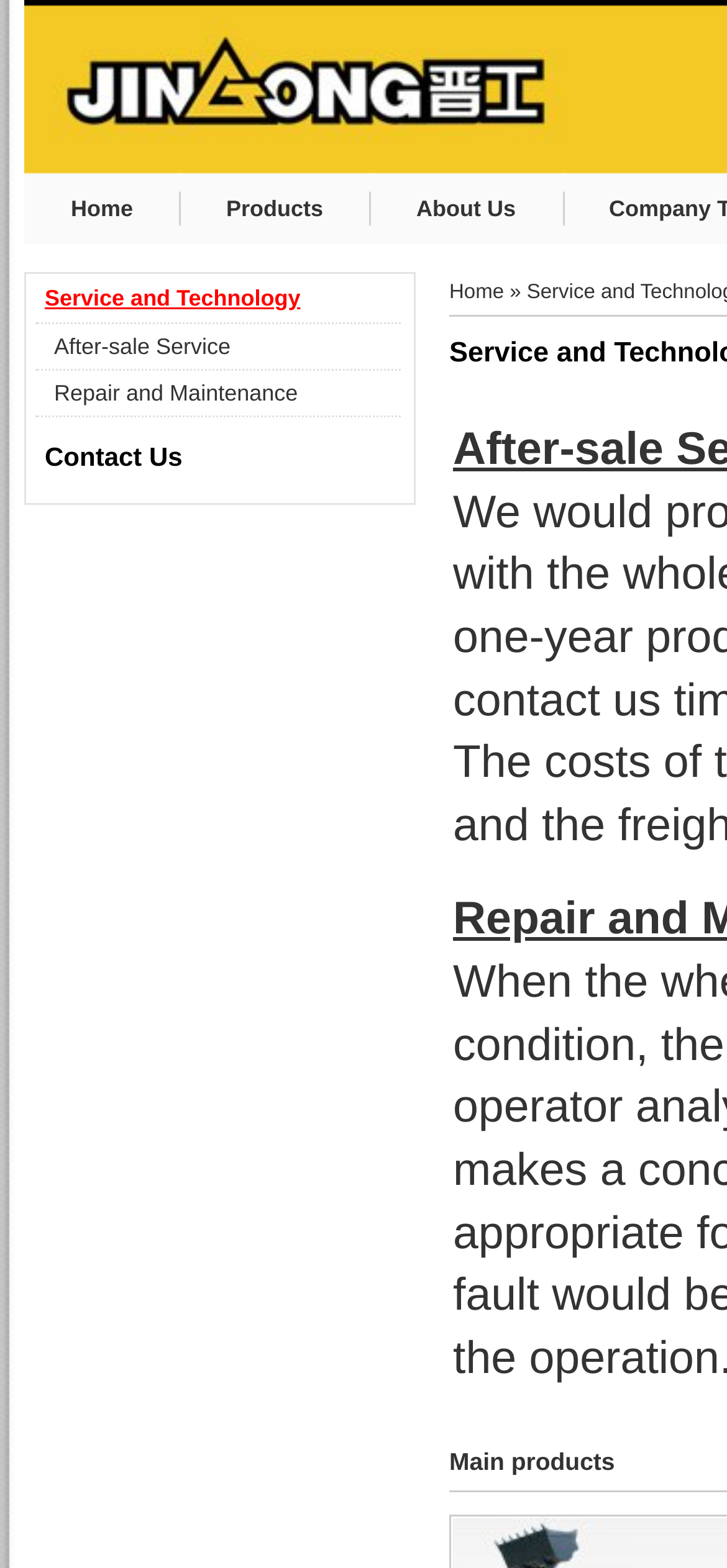Please reply to the following question with a single word or a short phrase:
What is the last link in the main navigation?

Service and Technology